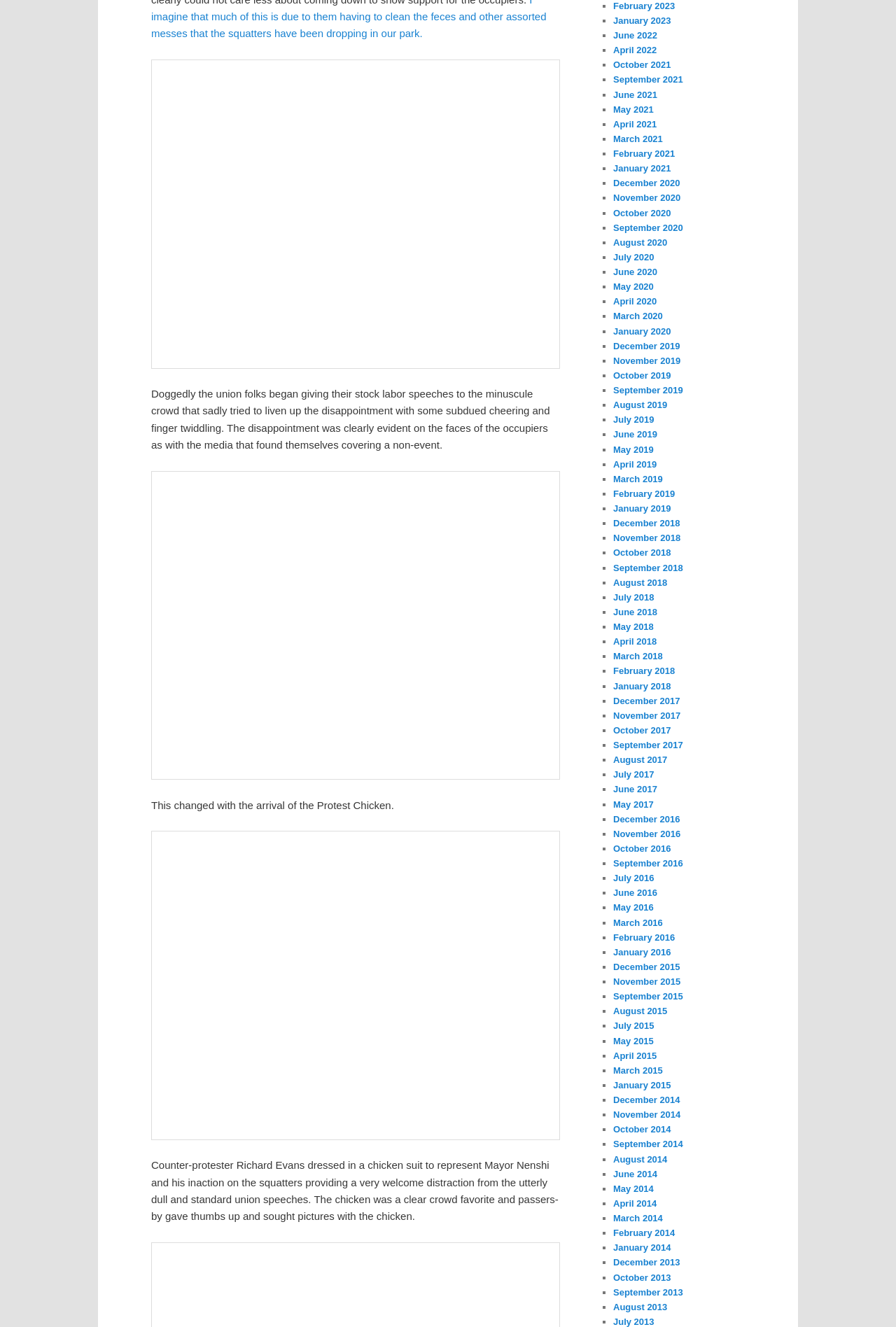Locate the bounding box coordinates of the area where you should click to accomplish the instruction: "Go to precalculus homework help page".

None